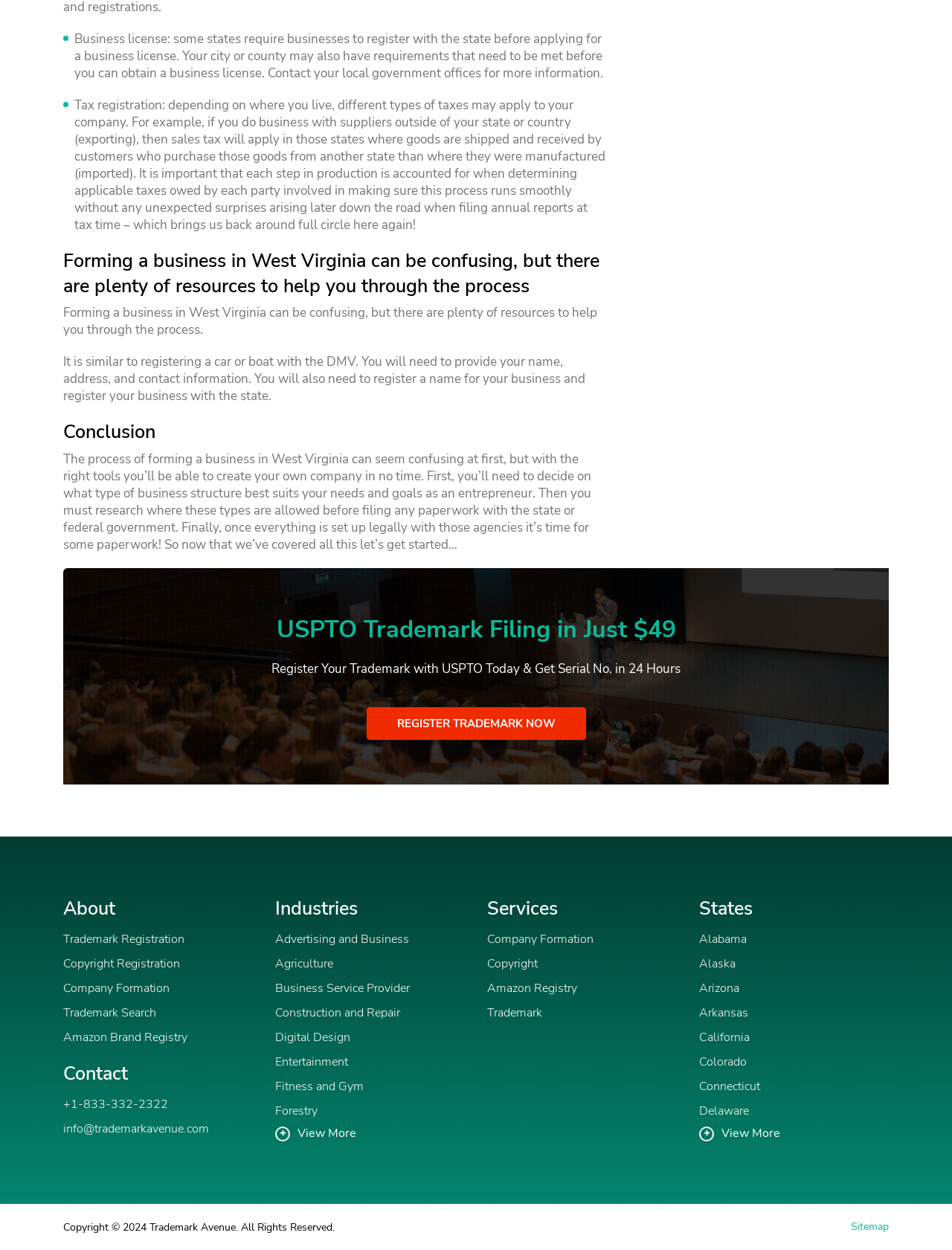Given the description Alabama, predict the bounding box coordinates of the UI element. Ensure the coordinates are in the format (top-left x, top-left y, bottom-right x, bottom-right y) and all values are between 0 and 1.

[0.734, 0.744, 0.784, 0.758]